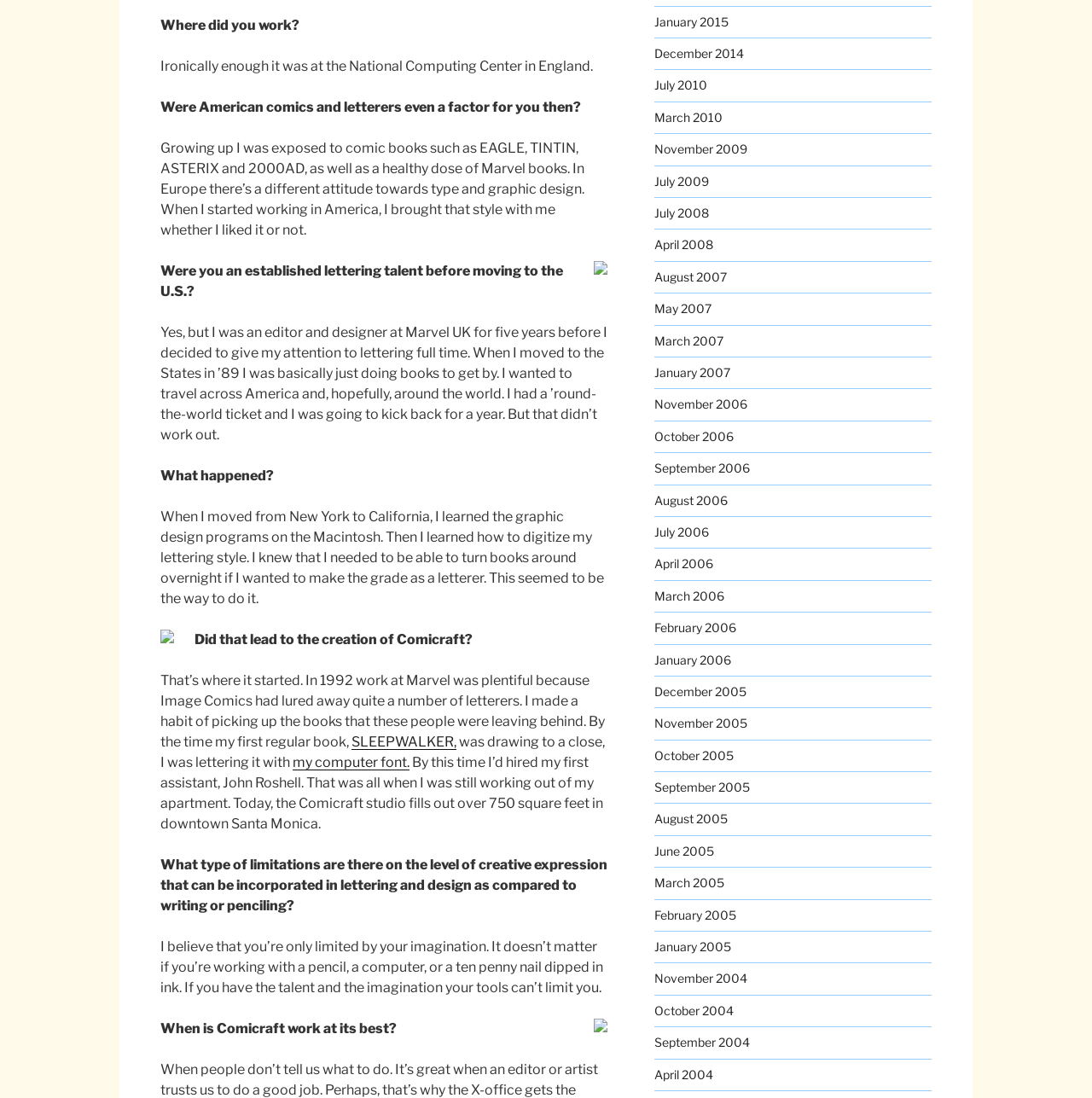Please determine the bounding box coordinates of the clickable area required to carry out the following instruction: "Click on July 2010". The coordinates must be four float numbers between 0 and 1, represented as [left, top, right, bottom].

[0.599, 0.071, 0.647, 0.084]